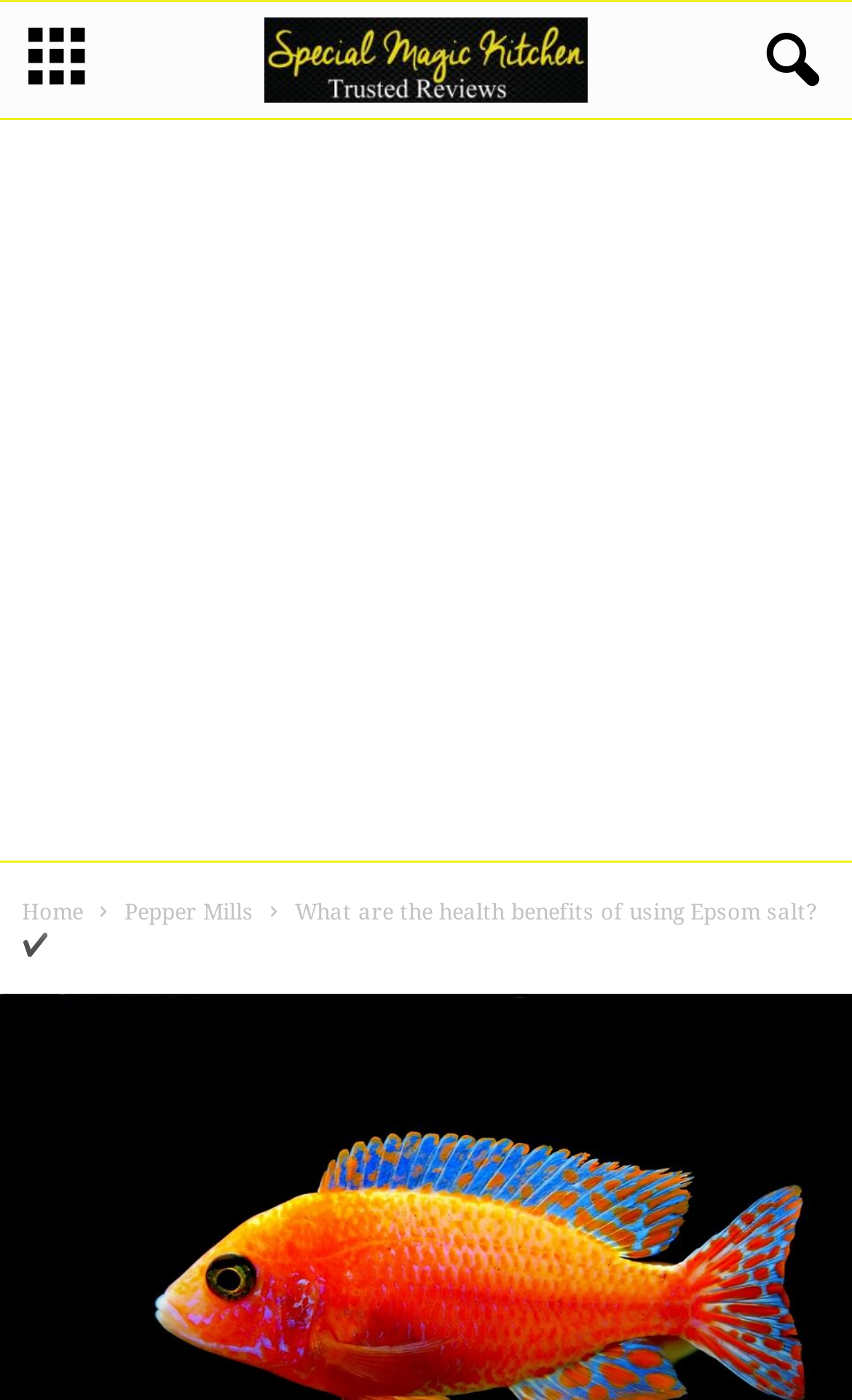Construct a comprehensive caption that outlines the webpage's structure and content.

The webpage is about the health benefits of Epsom salt, with a focus on its natural remedies and wellness-boosting properties. At the top left of the page, there is a logo image of "Newsmag Tech" with a mobile toggle link next to it. On the top right, there is a search icon button.

Below the top section, there is a large advertisement iframe that spans the entire width of the page. Underneath the advertisement, there is a horizontal navigation menu with two links: "Home" on the left and "Pepper Mills" on the right.

The main content of the page is headed by a title "What are the health benefits of using Epsom salt?✔️" which is centered at the top of the main section. The title is followed by the main article content, which is not explicitly described in the accessibility tree but is likely to discuss the various health benefits of Epsom salt, such as relieving sore muscles and improving digestion, as mentioned in the meta description.